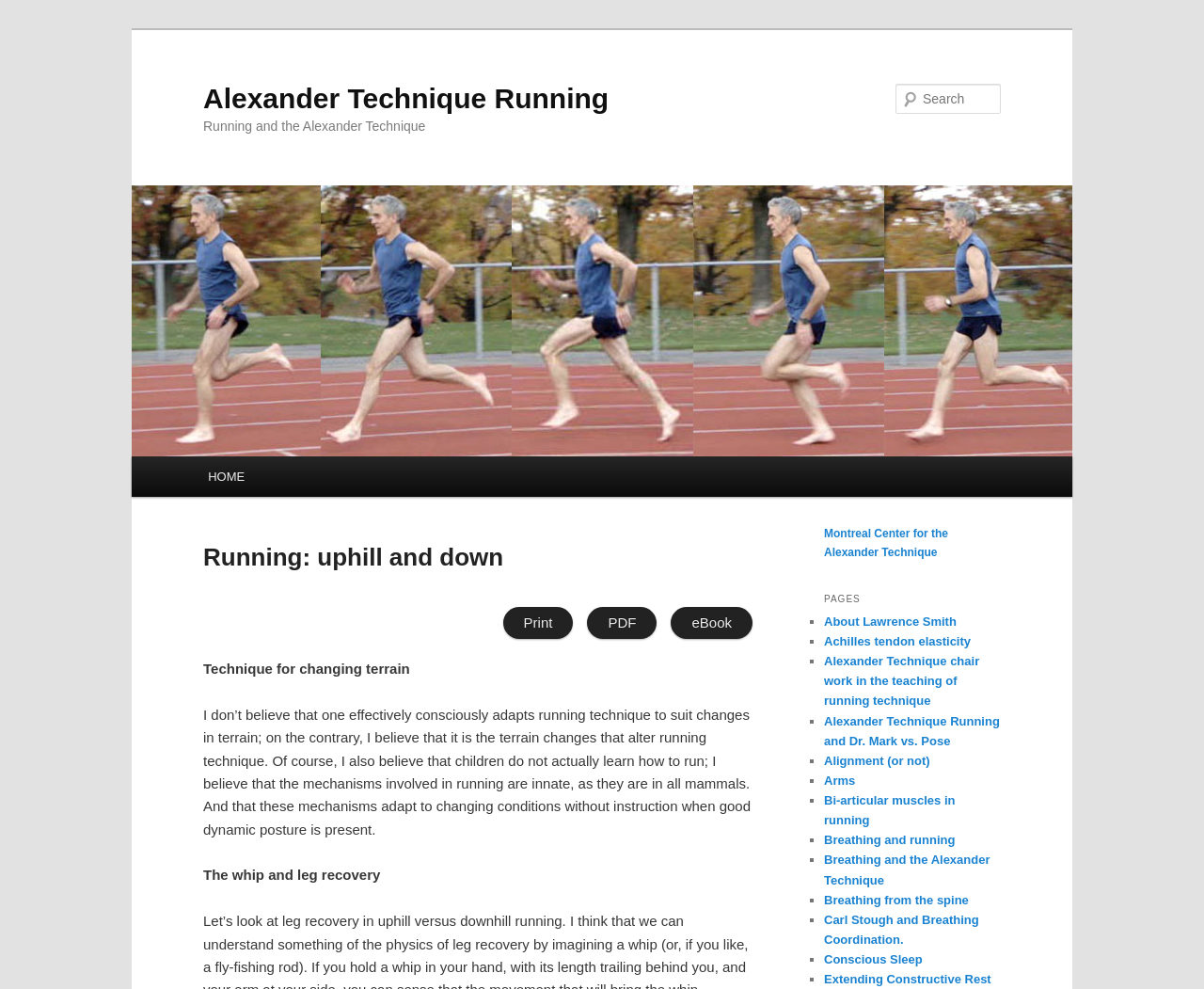Determine the bounding box coordinates for the area you should click to complete the following instruction: "Go to HOME page".

[0.16, 0.461, 0.216, 0.502]